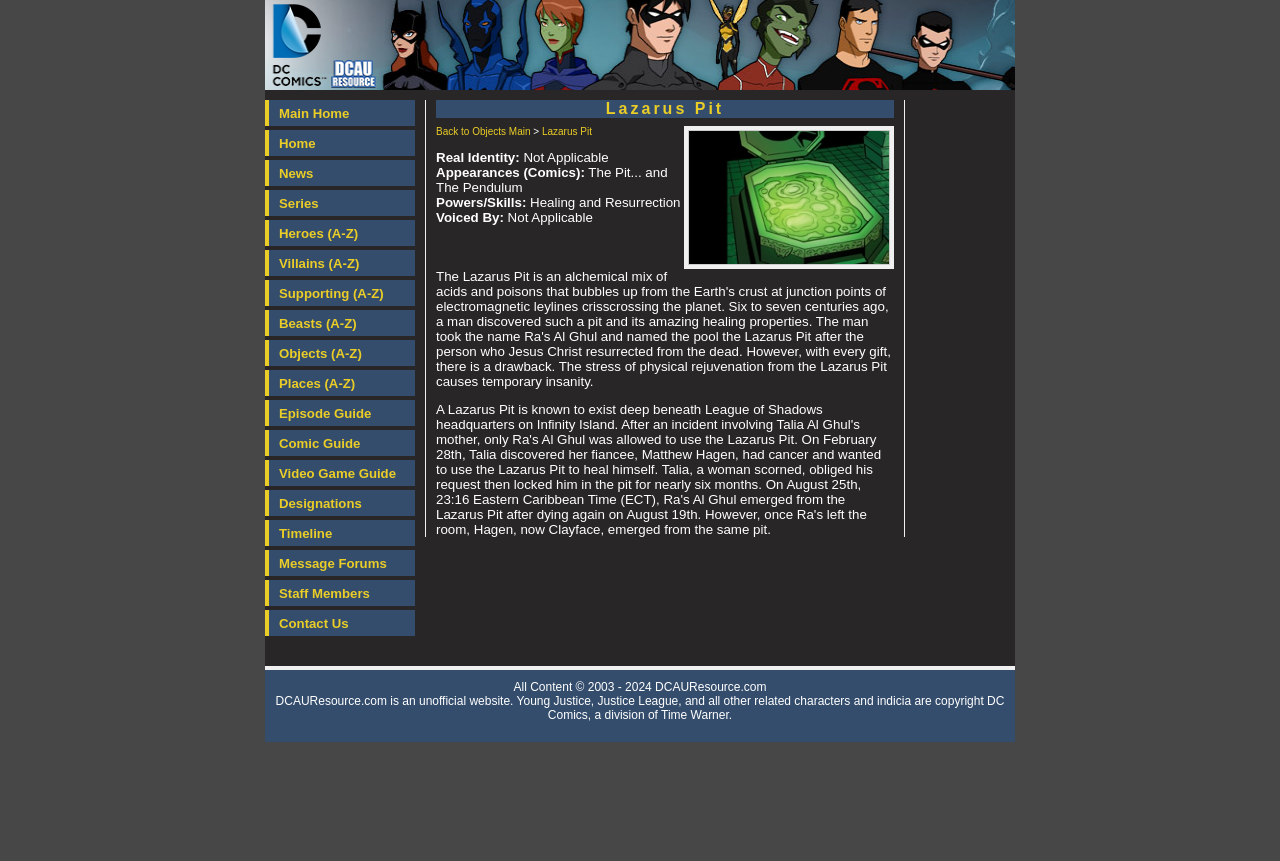Can you provide the bounding box coordinates for the element that should be clicked to implement the instruction: "Click on the 'Back to Objects Main' link"?

[0.341, 0.146, 0.414, 0.159]